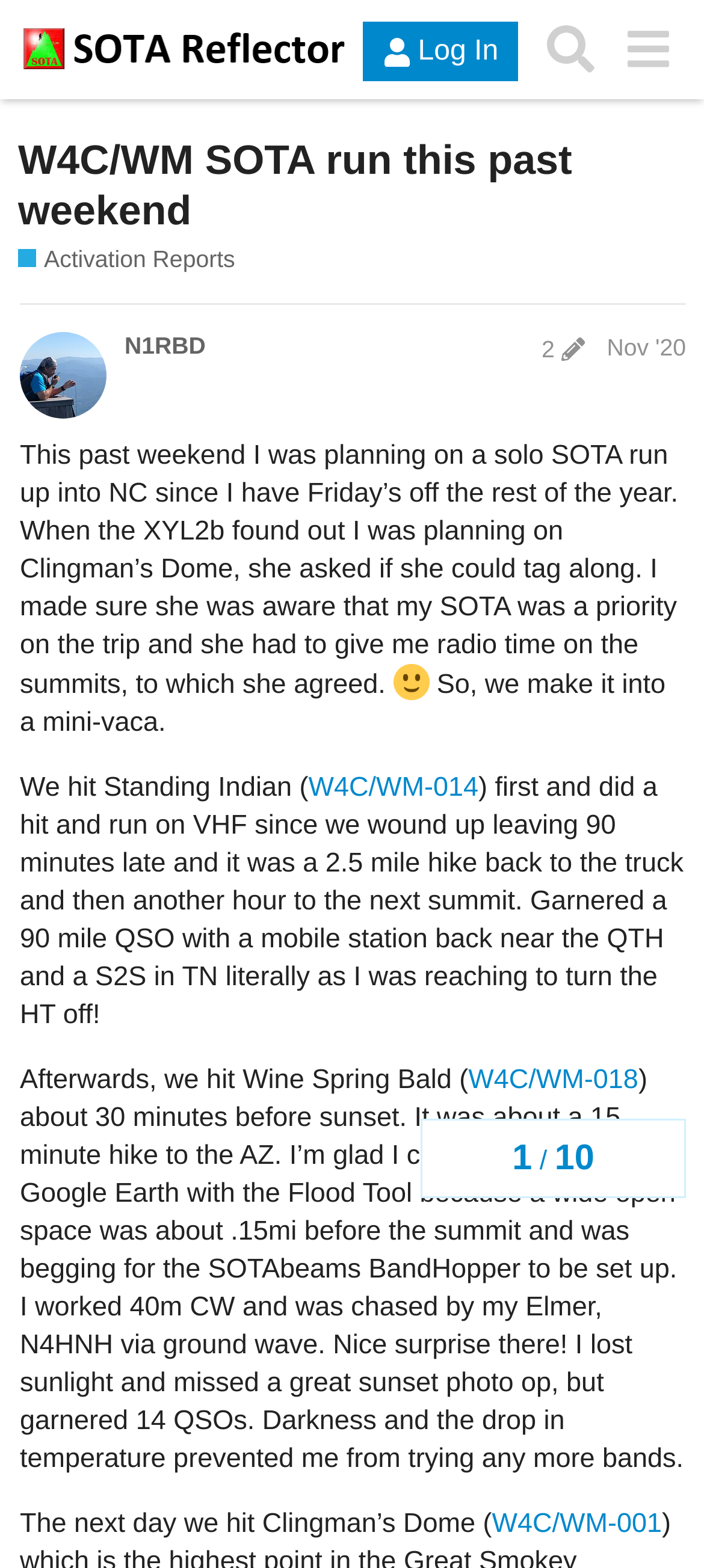Please identify the bounding box coordinates of the element on the webpage that should be clicked to follow this instruction: "Read the post from 'N1RBD'". The bounding box coordinates should be given as four float numbers between 0 and 1, formatted as [left, top, right, bottom].

[0.177, 0.212, 0.974, 0.233]